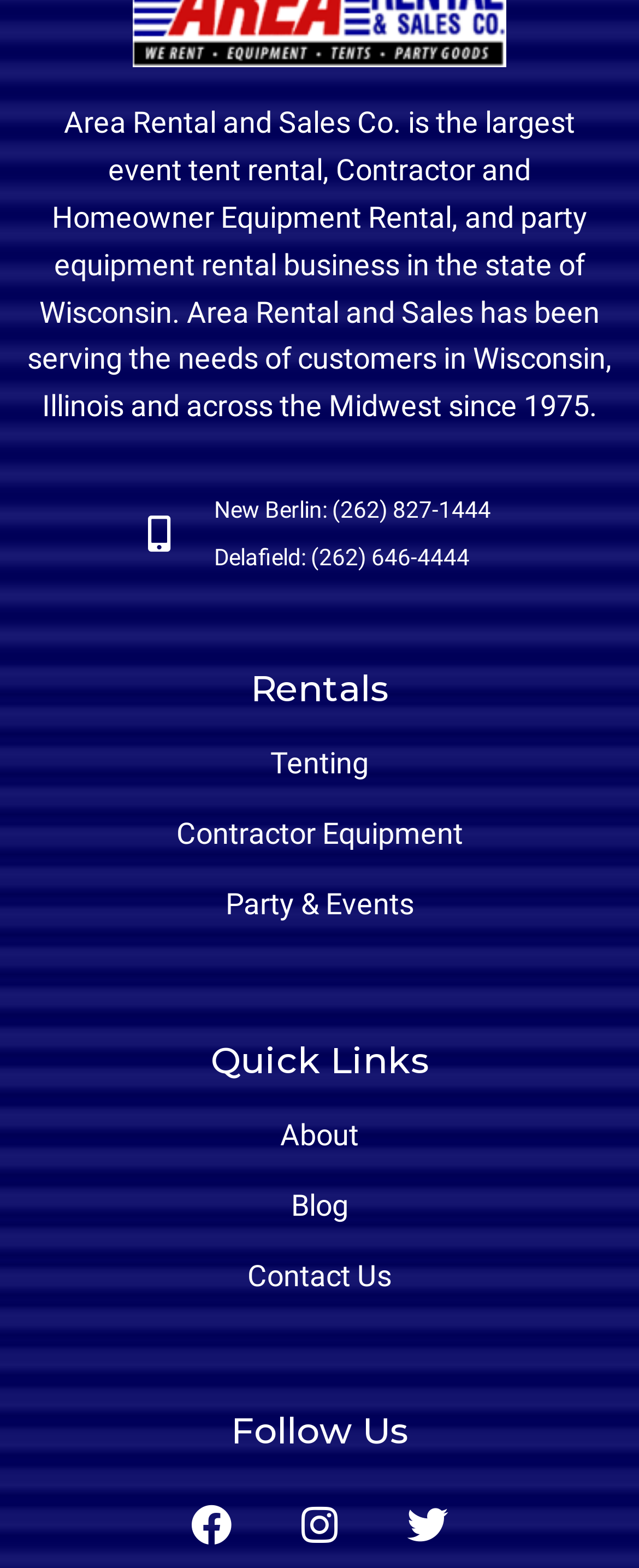Kindly provide the bounding box coordinates of the section you need to click on to fulfill the given instruction: "Contact Us".

[0.387, 0.802, 0.613, 0.824]